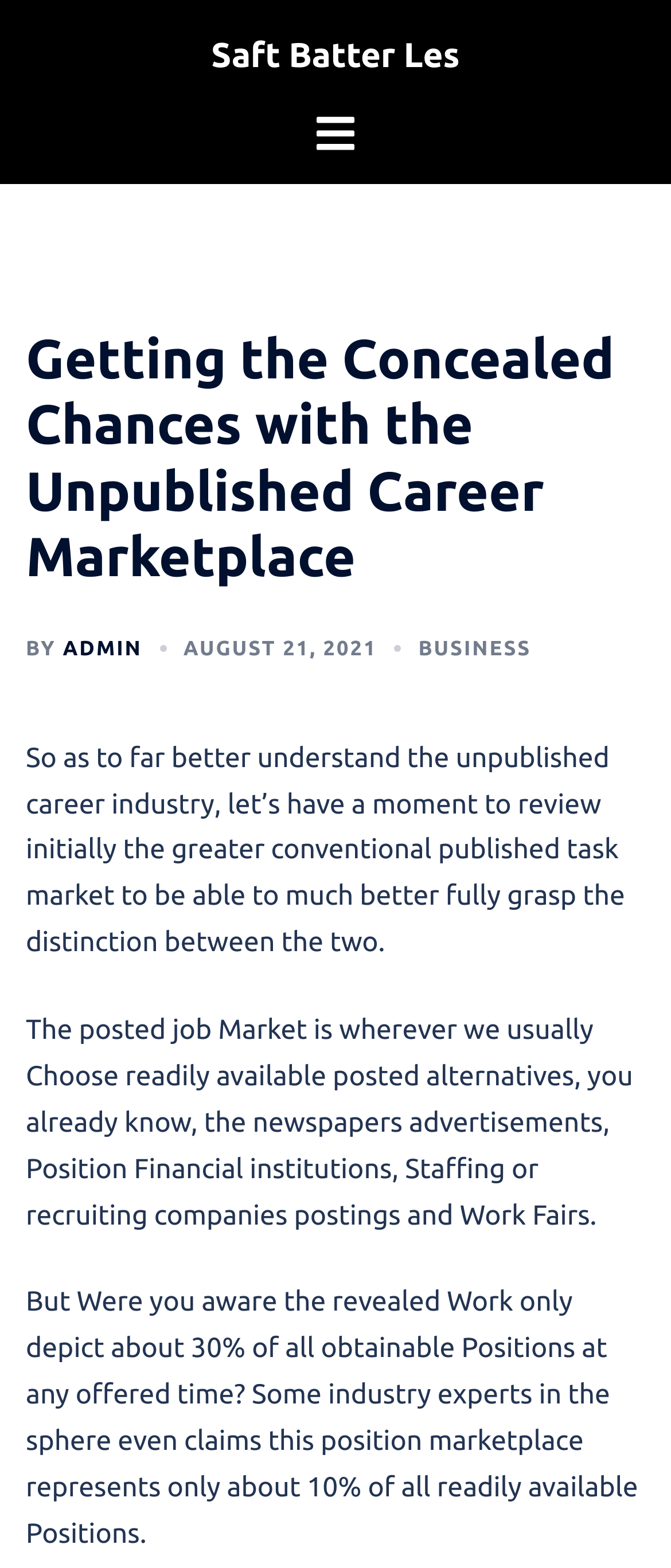Using the element description: "August 21, 2021", determine the bounding box coordinates. The coordinates should be in the format [left, top, right, bottom], with values between 0 and 1.

[0.273, 0.406, 0.562, 0.421]